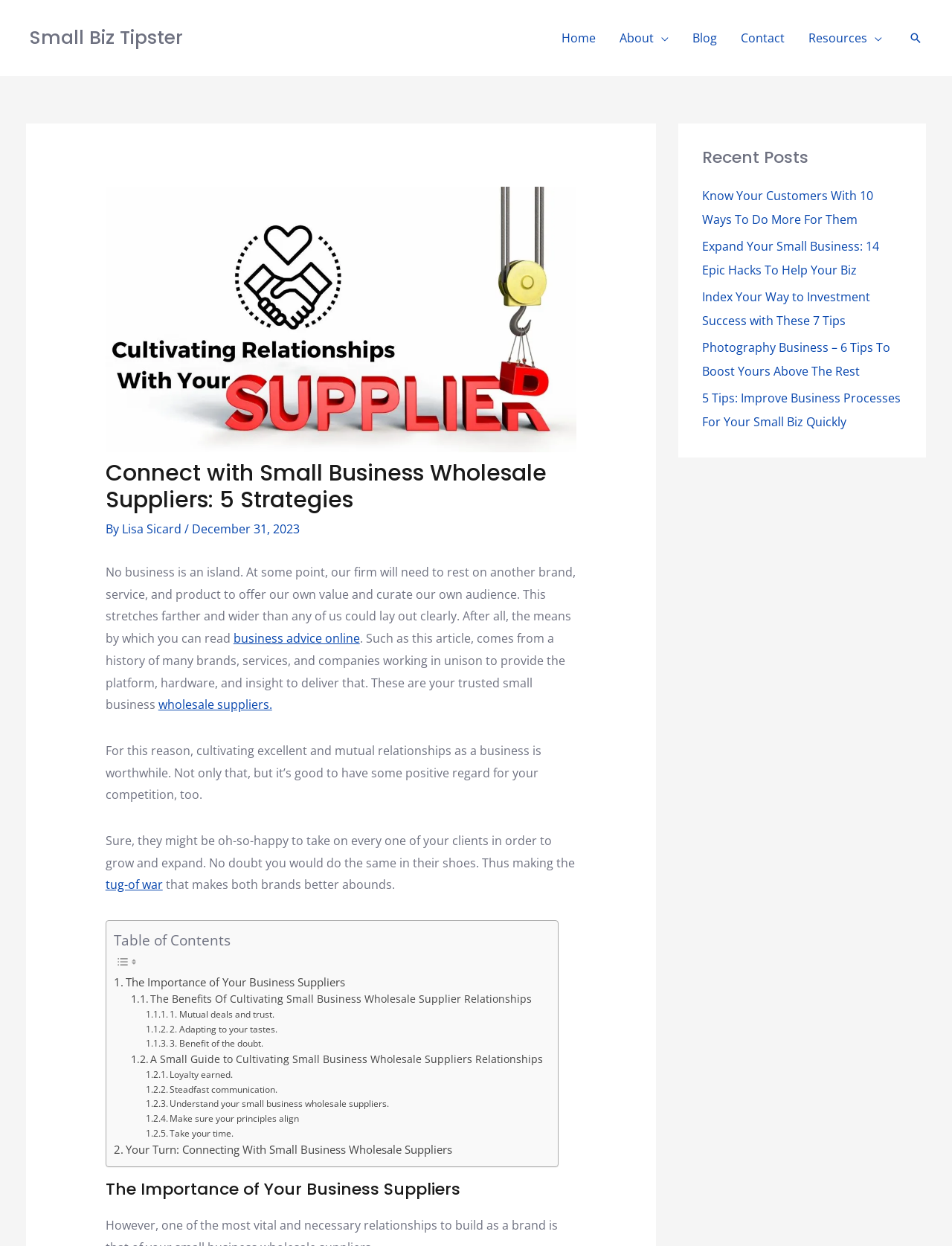What is the title or heading displayed on the webpage?

Connect with Small Business Wholesale Suppliers: 5 Strategies